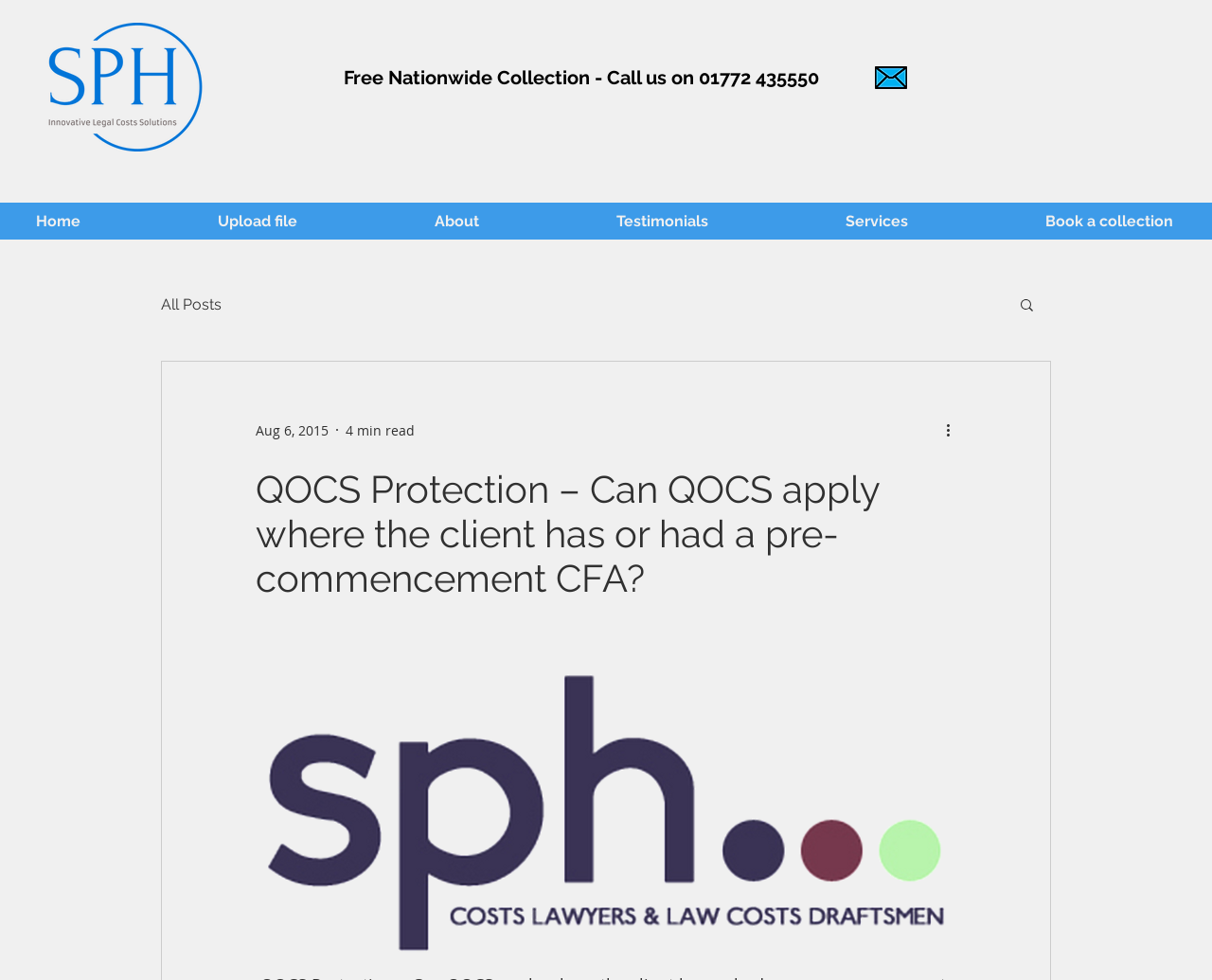Please find the bounding box for the following UI element description. Provide the coordinates in (top-left x, top-left y, bottom-right x, bottom-right y) format, with values between 0 and 1: Upload file

[0.123, 0.207, 0.302, 0.244]